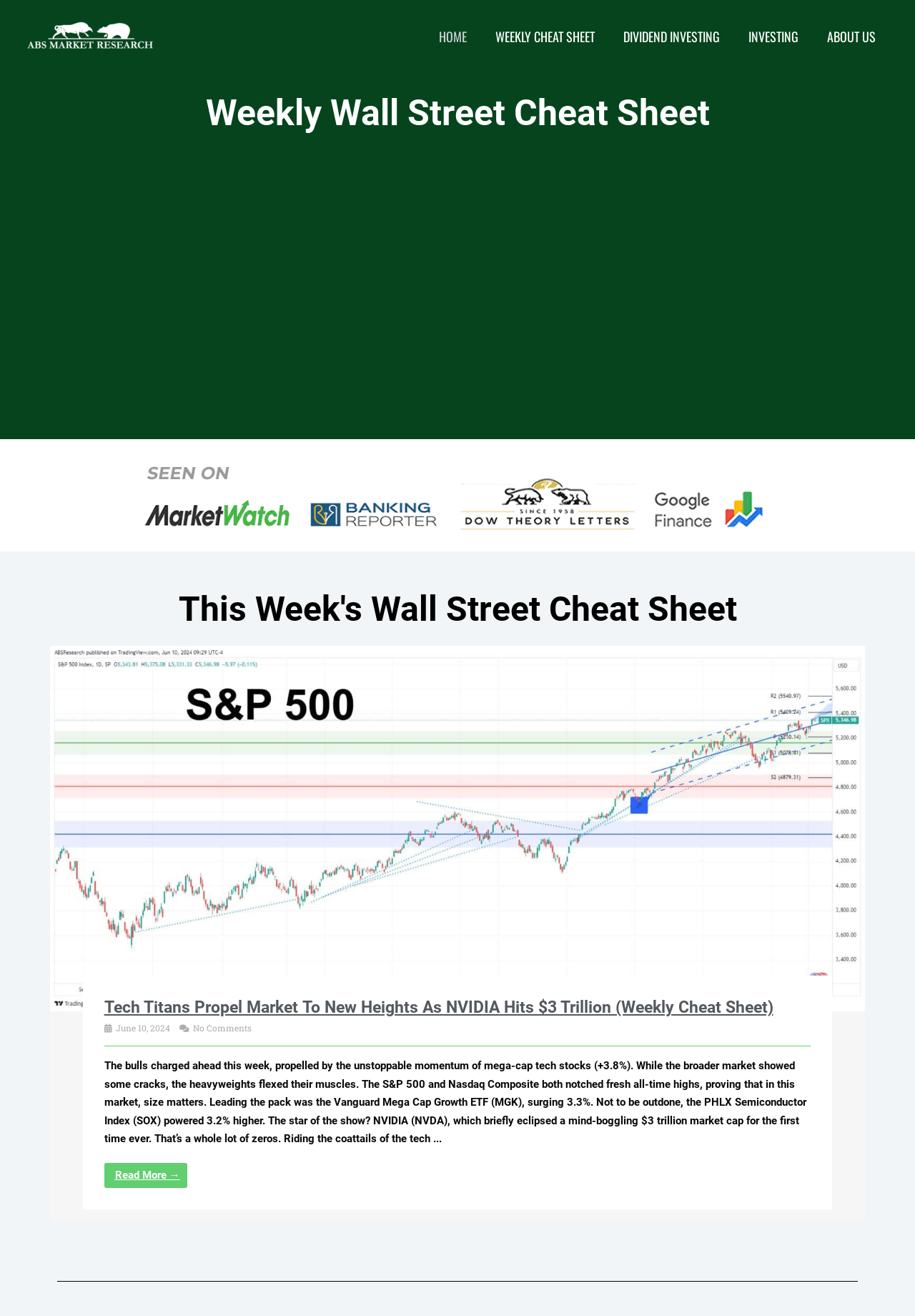What is the position of the 'Get Your Free Cheat Sheet' button?
Please analyze the image and answer the question with as much detail as possible.

The position of the 'Get Your Free Cheat Sheet' button can be found by looking at the layout of the webpage, where it is located below the 'First Name' and 'Your email' textboxes.